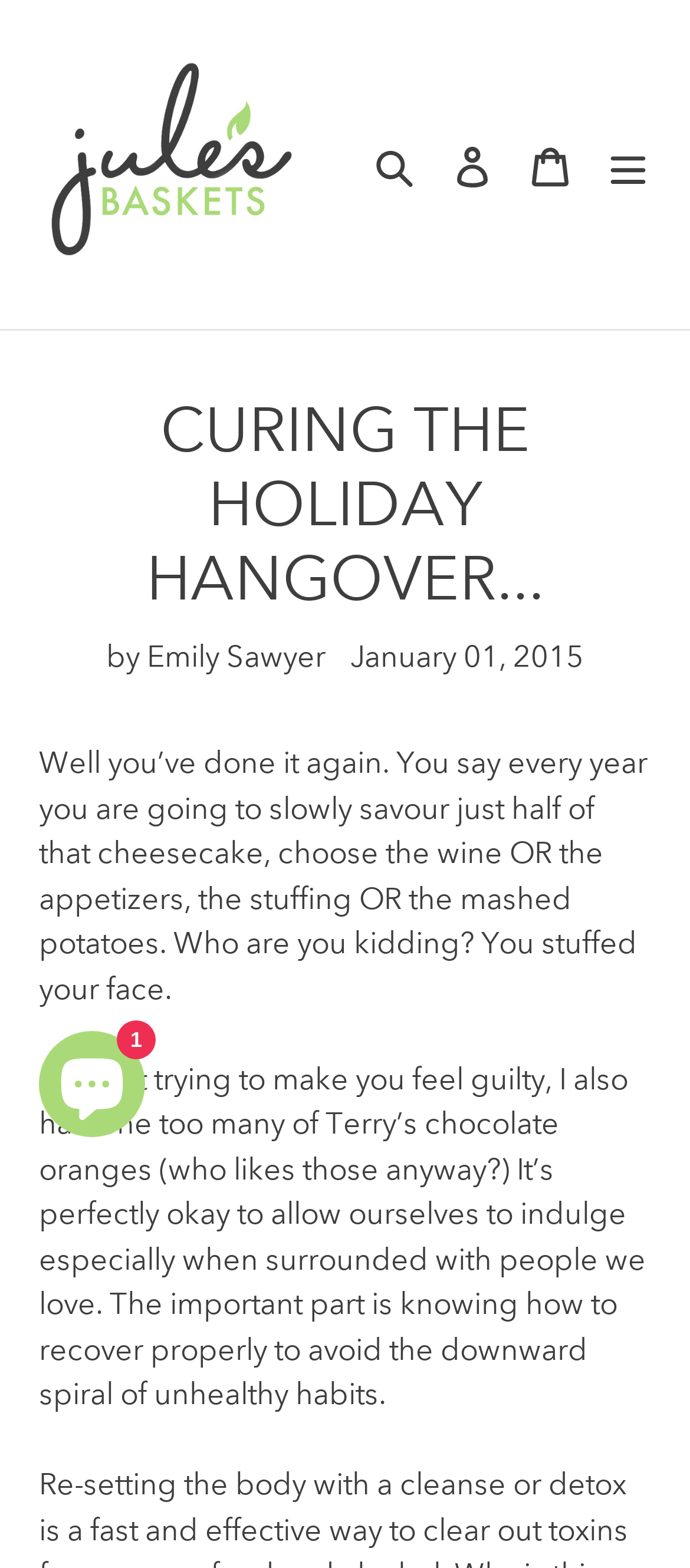What is the name of the online store?
Give a detailed and exhaustive answer to the question.

I found the answer by looking at the link element that says 'Jule's Baskets' which is located at the top of the page and also has an associated image element.